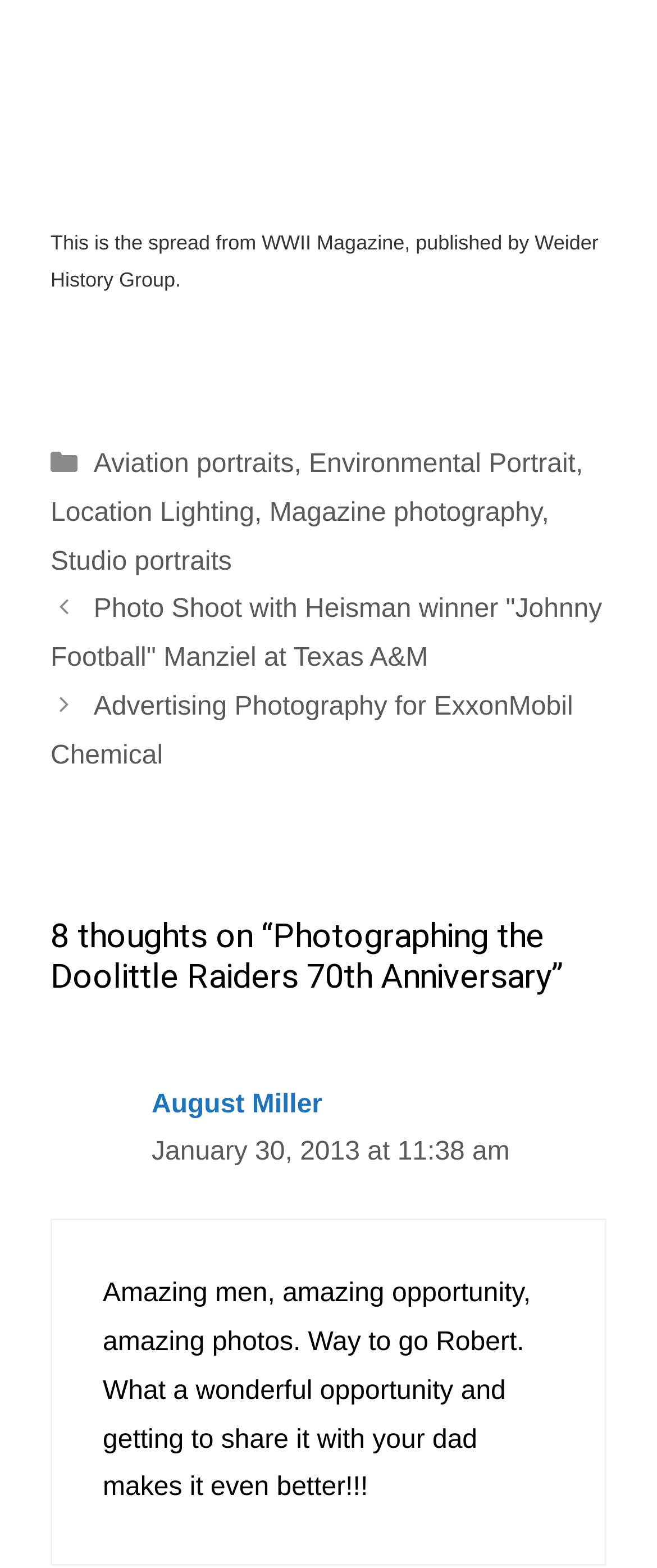What is the topic of the photographing event?
Provide a well-explained and detailed answer to the question.

The topic of the photographing event can be determined by looking at the heading '8 thoughts on “Photographing the Doolittle Raiders 70th Anniversary”' which suggests that the event being referred to is the 70th anniversary of the Doolittle Raiders.